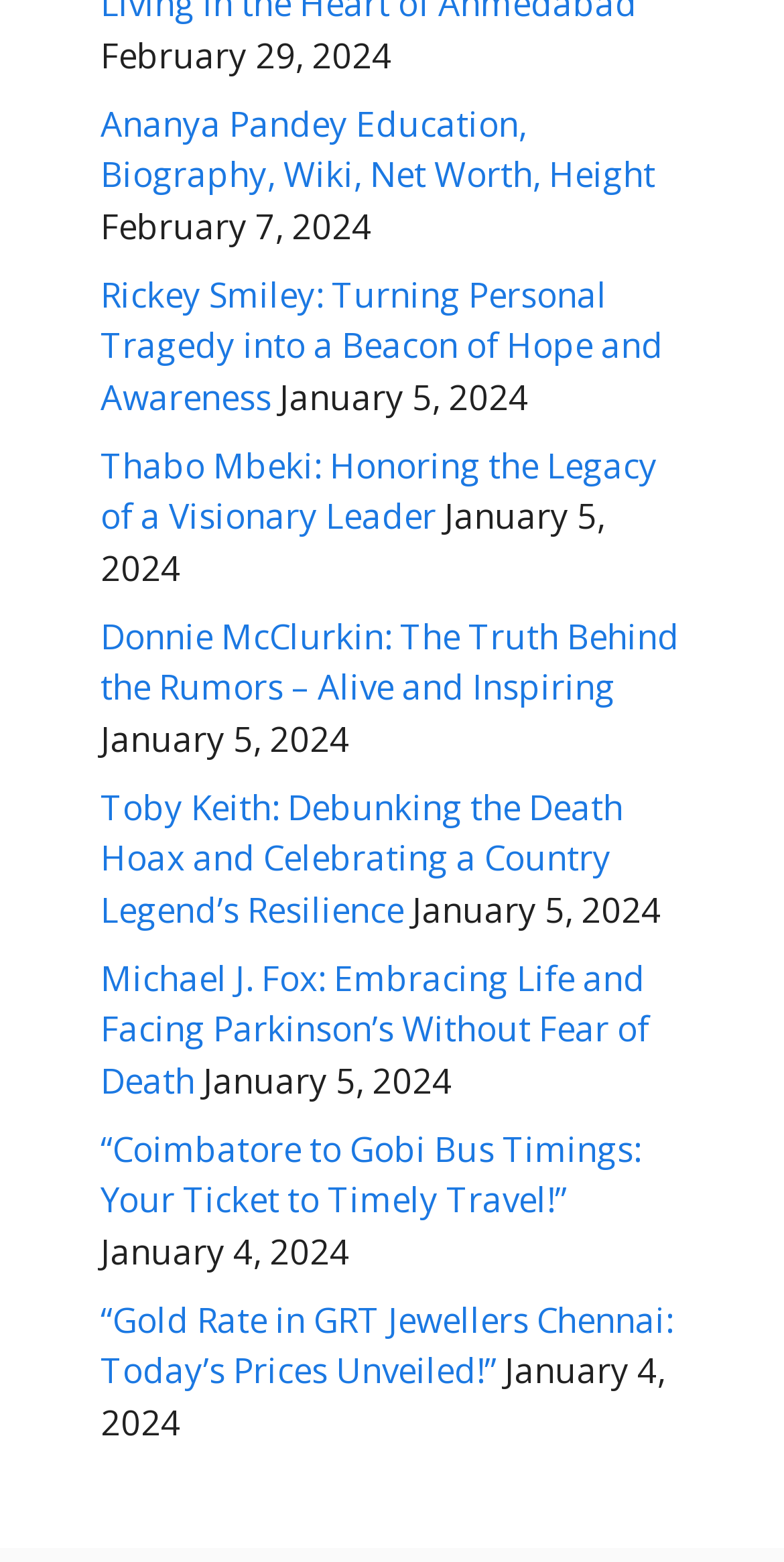Please locate the bounding box coordinates of the element's region that needs to be clicked to follow the instruction: "Get information about Thabo Mbeki's legacy". The bounding box coordinates should be provided as four float numbers between 0 and 1, i.e., [left, top, right, bottom].

[0.128, 0.283, 0.838, 0.345]